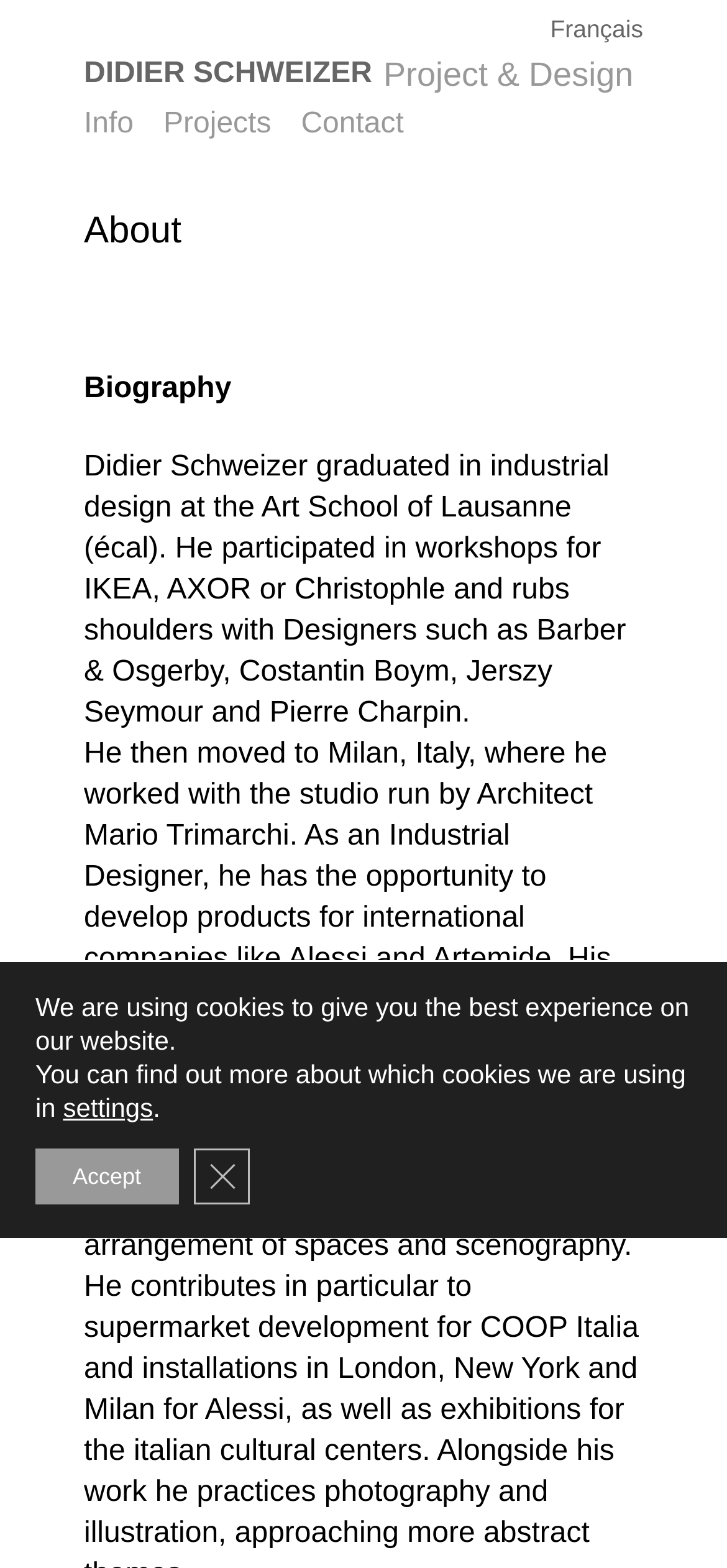Please specify the coordinates of the bounding box for the element that should be clicked to carry out this instruction: "view DIDIER SCHWEIZER's profile". The coordinates must be four float numbers between 0 and 1, formatted as [left, top, right, bottom].

[0.115, 0.037, 0.512, 0.057]